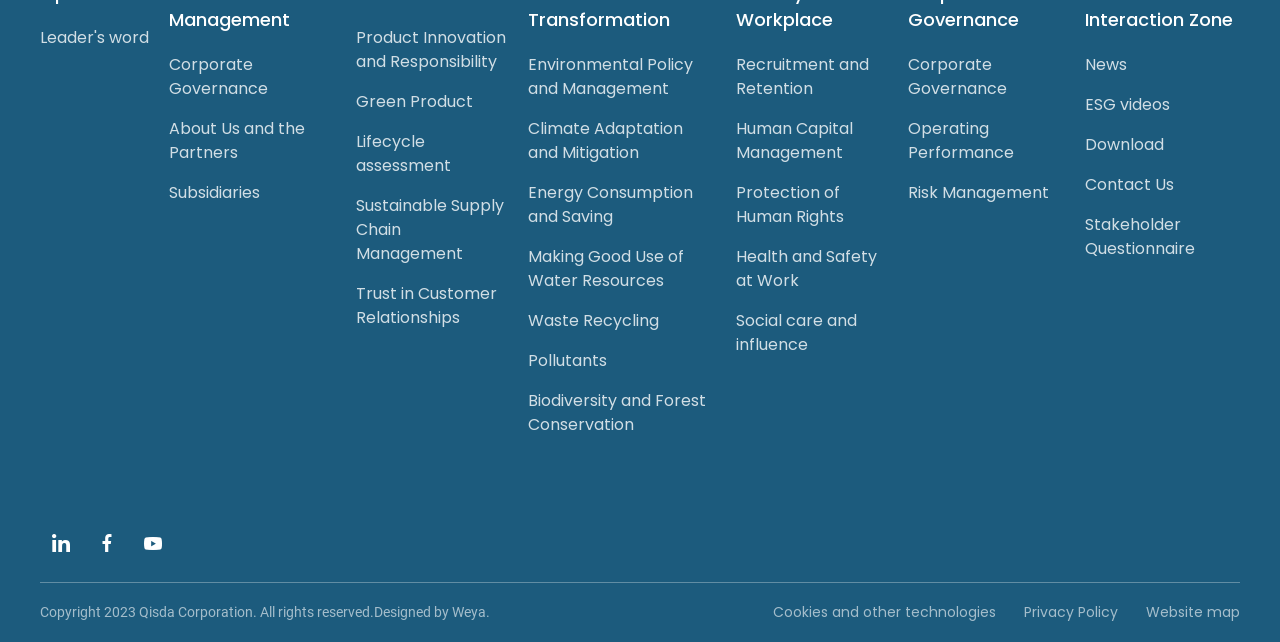Provide a brief response in the form of a single word or phrase:
How many links are related to environmental issues?

7